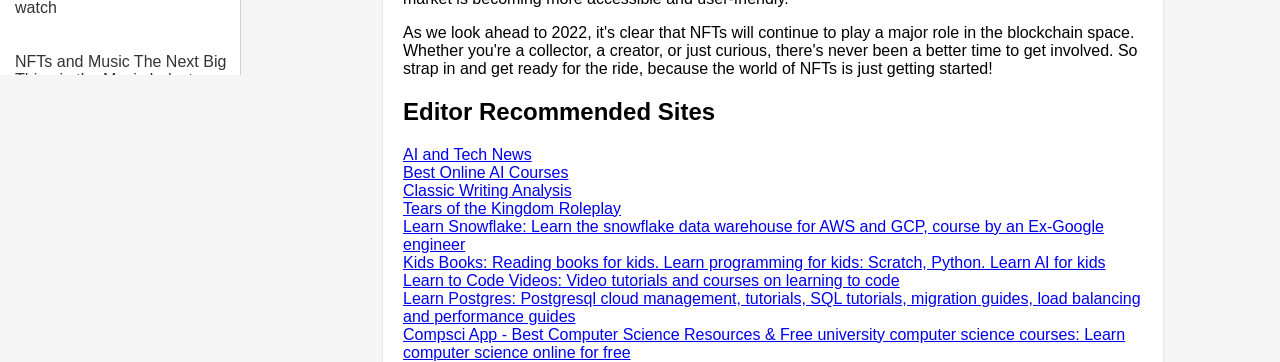Locate the UI element that matches the description Tears of the Kingdom Roleplay in the webpage screenshot. Return the bounding box coordinates in the format (top-left x, top-left y, bottom-right x, bottom-right y), with values ranging from 0 to 1.

[0.315, 0.552, 0.485, 0.599]